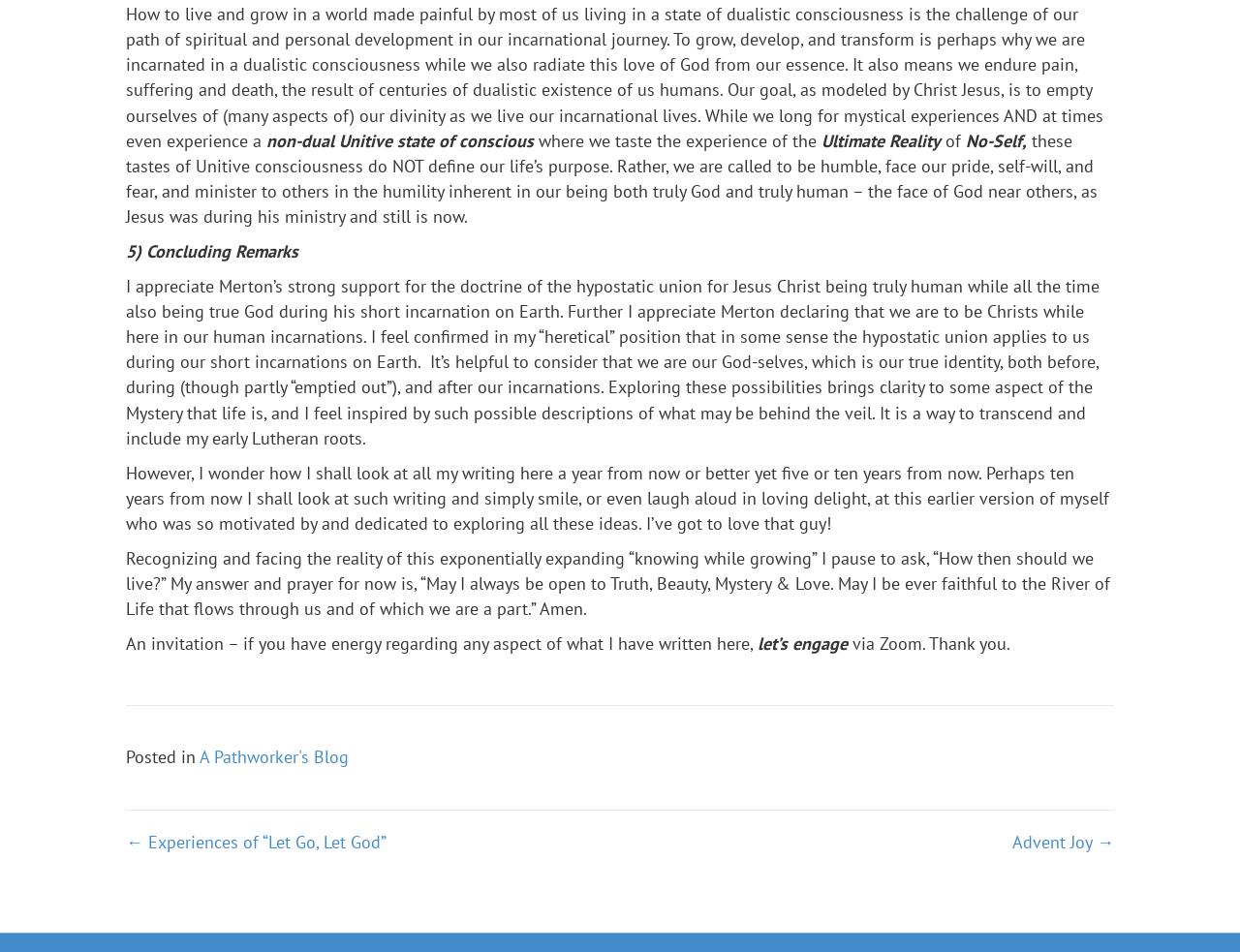What is the author inviting readers to do?
Answer the question with detailed information derived from the image.

The author is inviting readers to engage in discussion and share their energy and thoughts about the author's writing via Zoom, indicating a desire for connection and community.